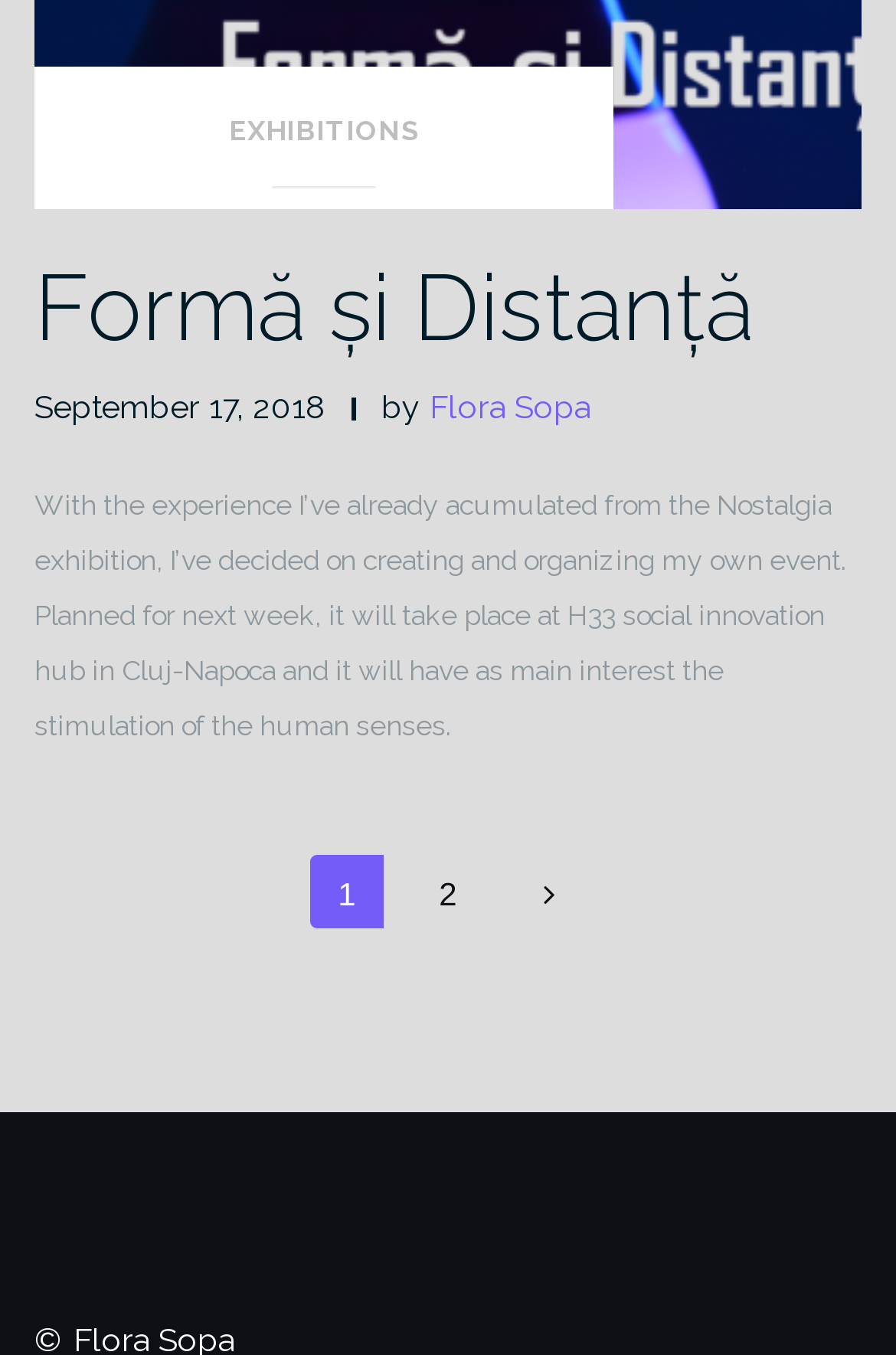For the following element description, predict the bounding box coordinates in the format (top-left x, top-left y, bottom-right x, bottom-right y). All values should be floating point numbers between 0 and 1. Description: Flora Sopa

[0.479, 0.287, 0.659, 0.314]